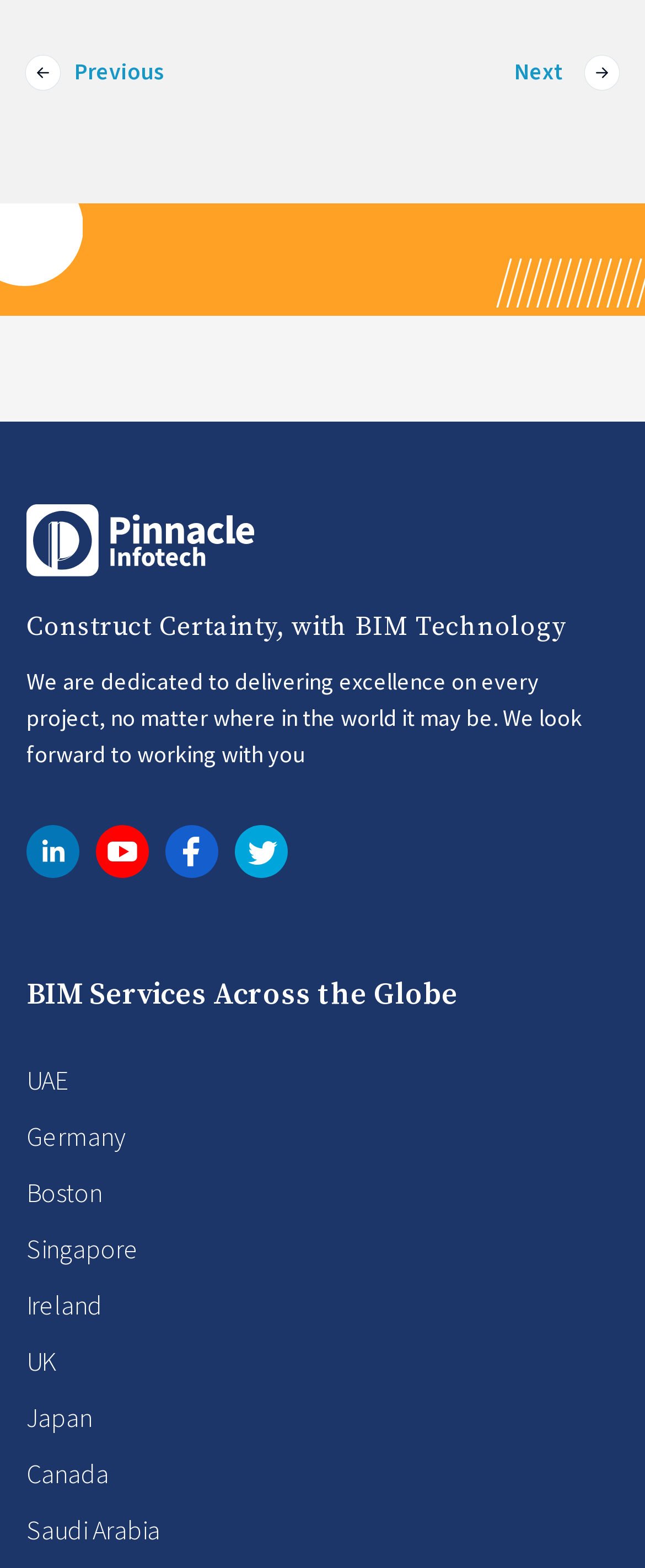Please identify the bounding box coordinates of the clickable region that I should interact with to perform the following instruction: "Explore the UAE page". The coordinates should be expressed as four float numbers between 0 and 1, i.e., [left, top, right, bottom].

[0.041, 0.676, 0.959, 0.701]